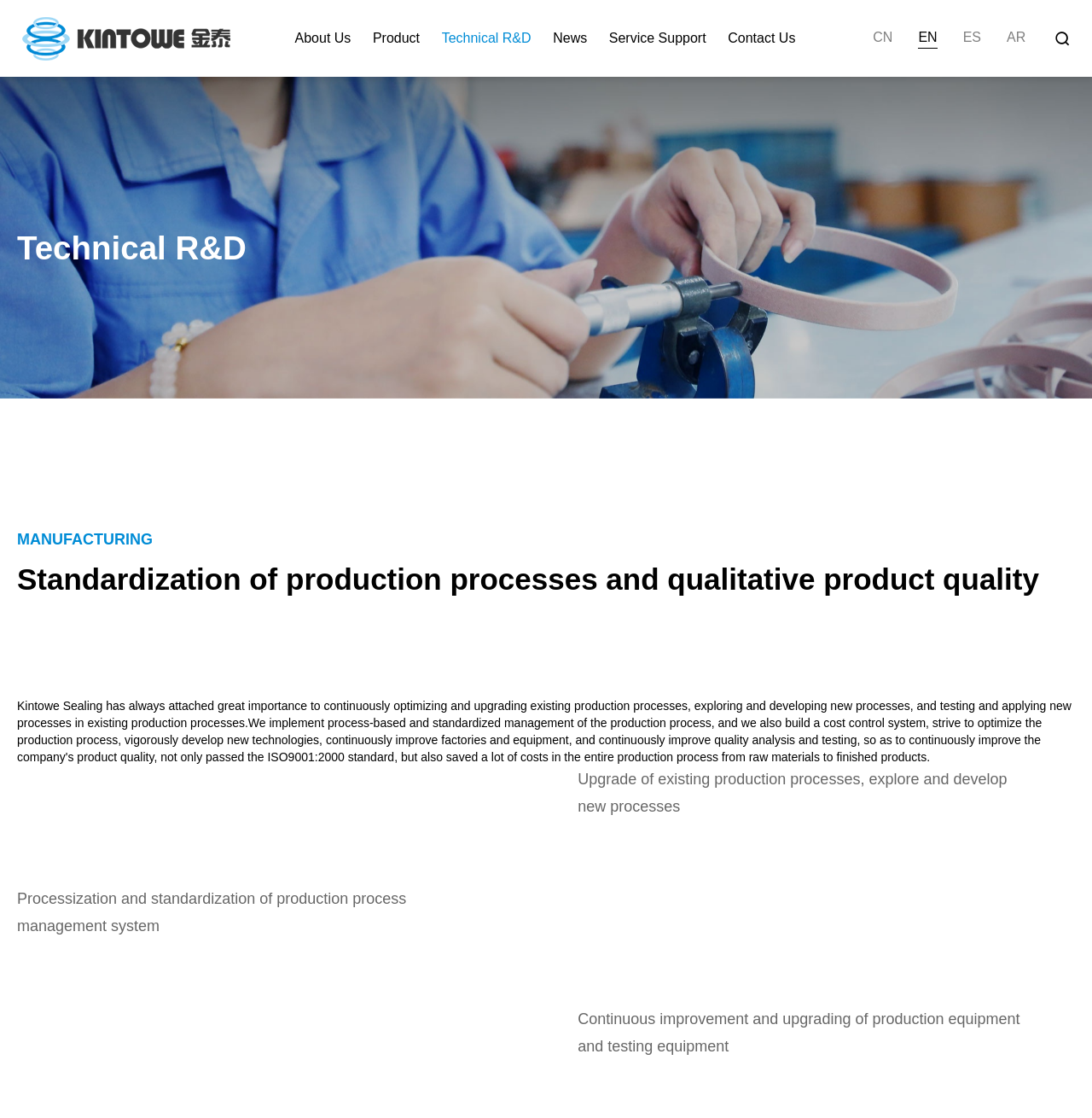Locate the bounding box coordinates of the element's region that should be clicked to carry out the following instruction: "Select Technical R&D". The coordinates need to be four float numbers between 0 and 1, i.e., [left, top, right, bottom].

[0.404, 0.028, 0.486, 0.04]